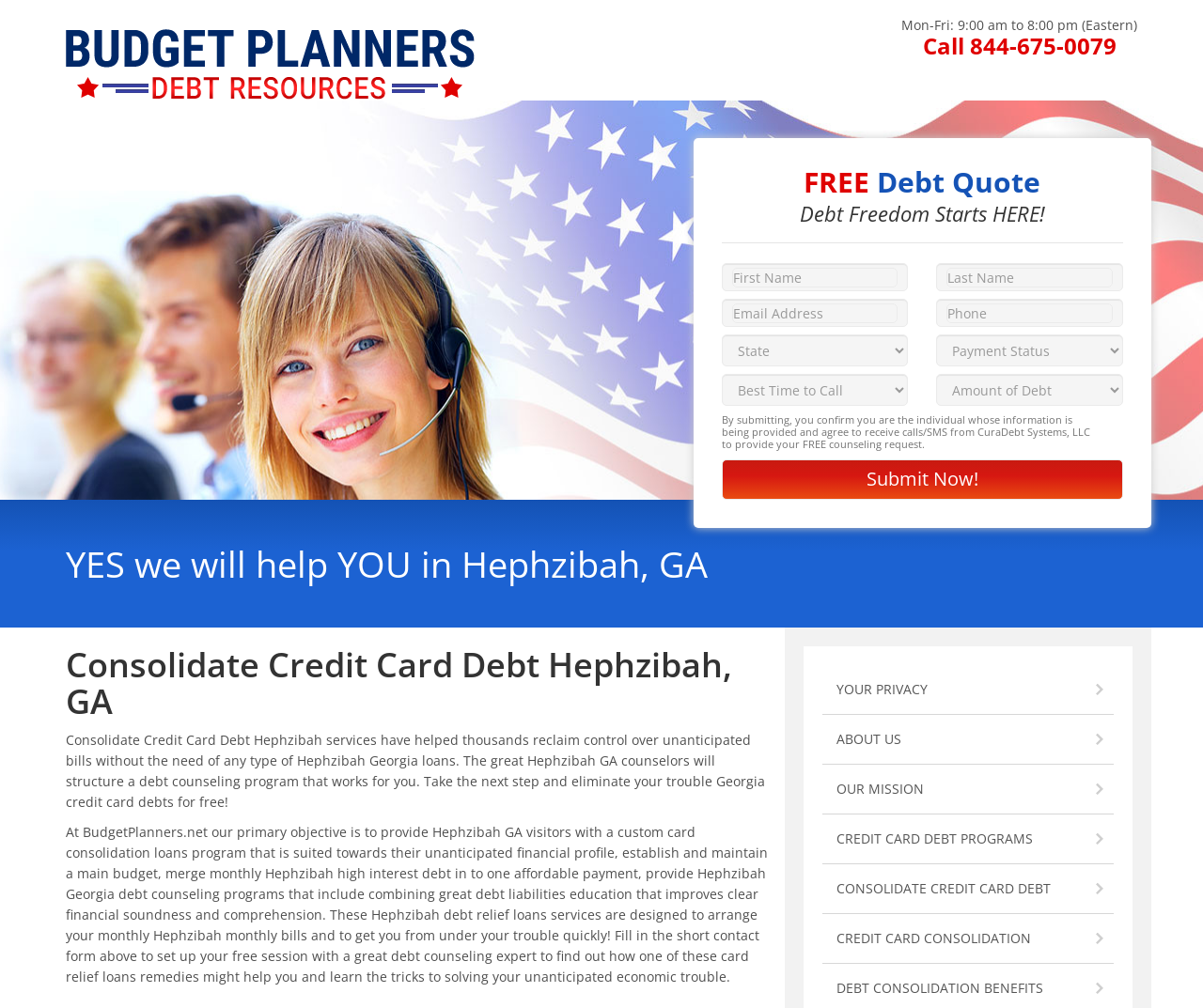Determine the bounding box coordinates of the area to click in order to meet this instruction: "Click the 'Call 844-675-0079' link".

[0.767, 0.03, 0.928, 0.061]